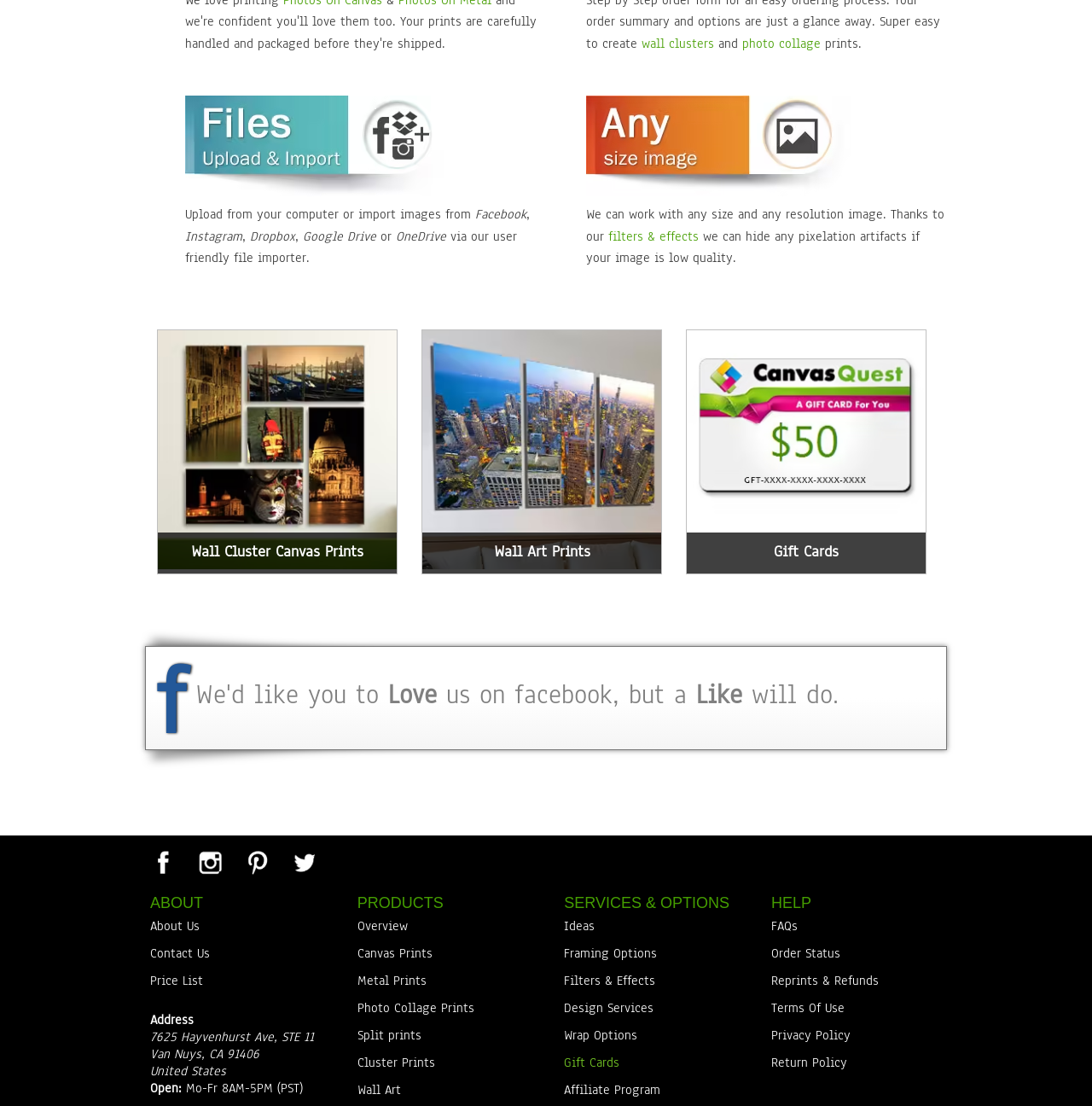How many social media platforms are linked on the webpage?
Using the information from the image, answer the question thoroughly.

The webpage has links to Facebook, Instagram, Pinterest, Twitter, and a 'Like' button, which indicates that the webpage is linked to 5 social media platforms.